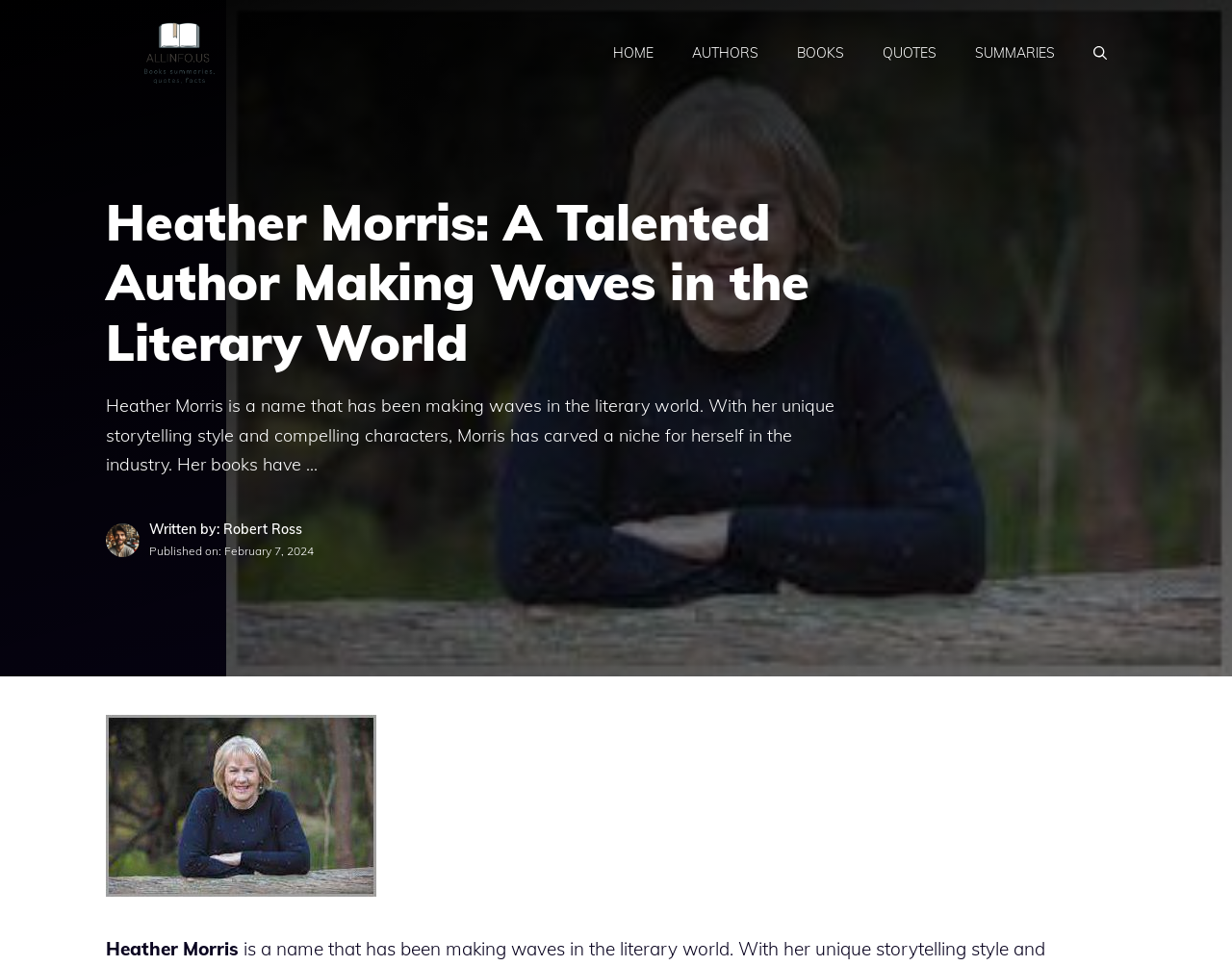Determine the webpage's heading and output its text content.

Heather Morris: A Talented Author Making Waves in the Literary World